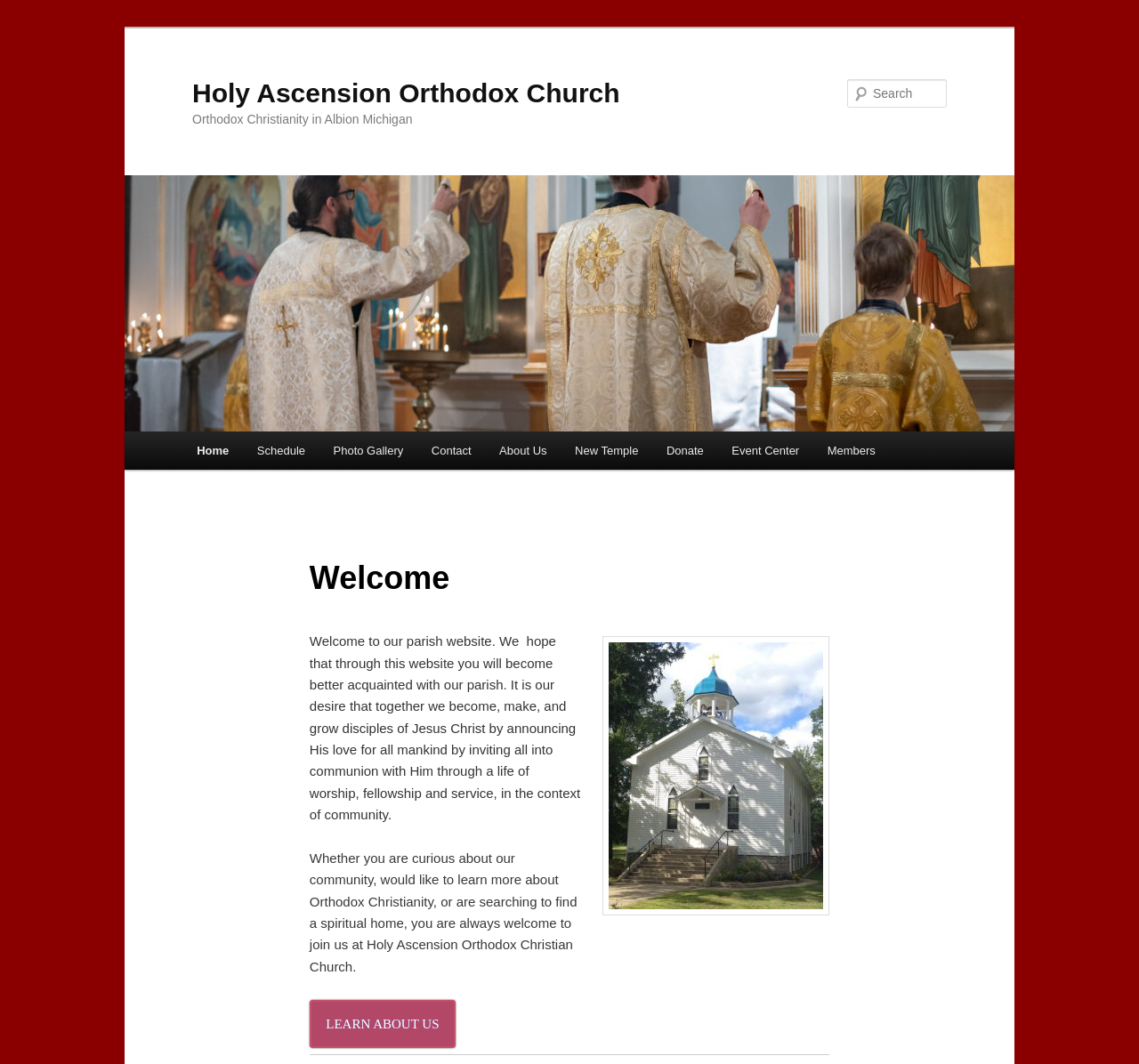Identify and provide the text content of the webpage's primary headline.

Holy Ascension Orthodox Church